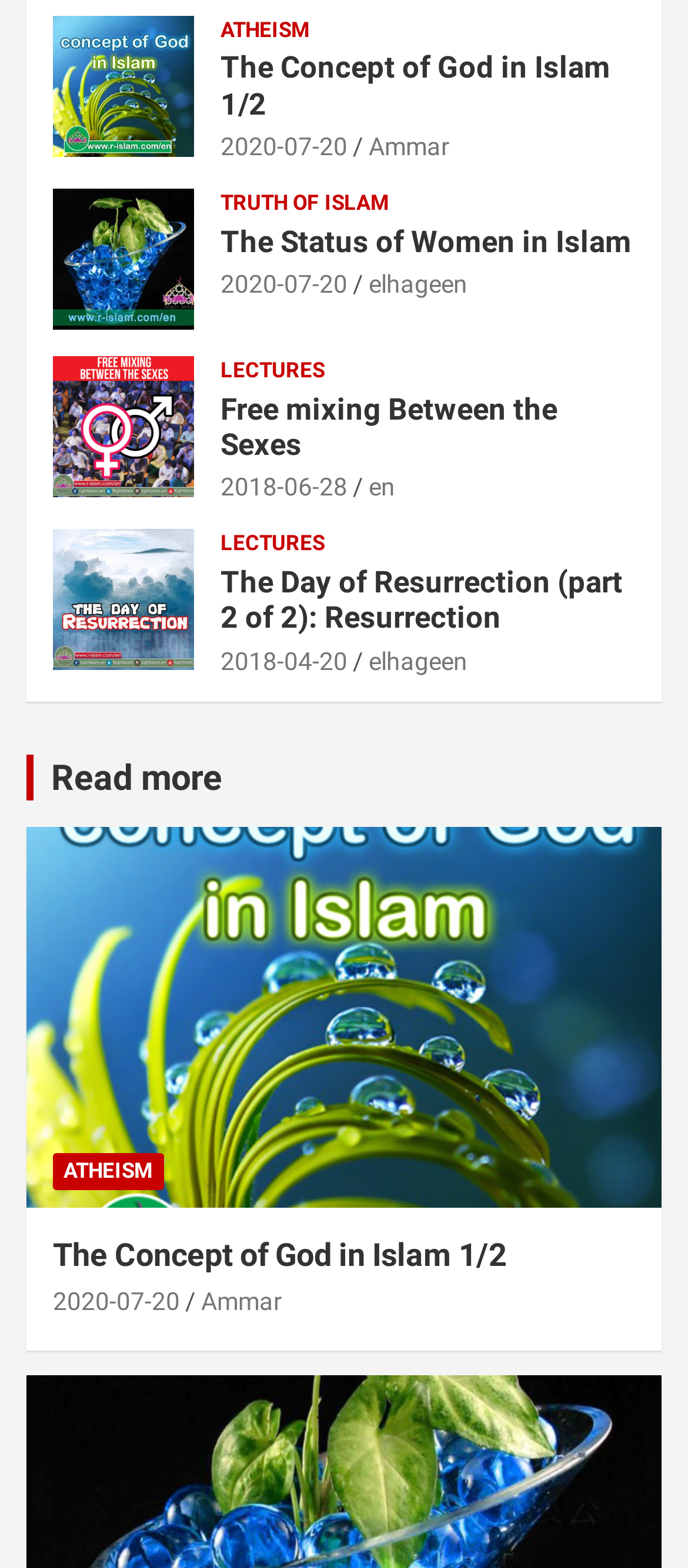Identify the bounding box for the described UI element: "Truth of Islam".

[0.321, 0.12, 0.567, 0.139]